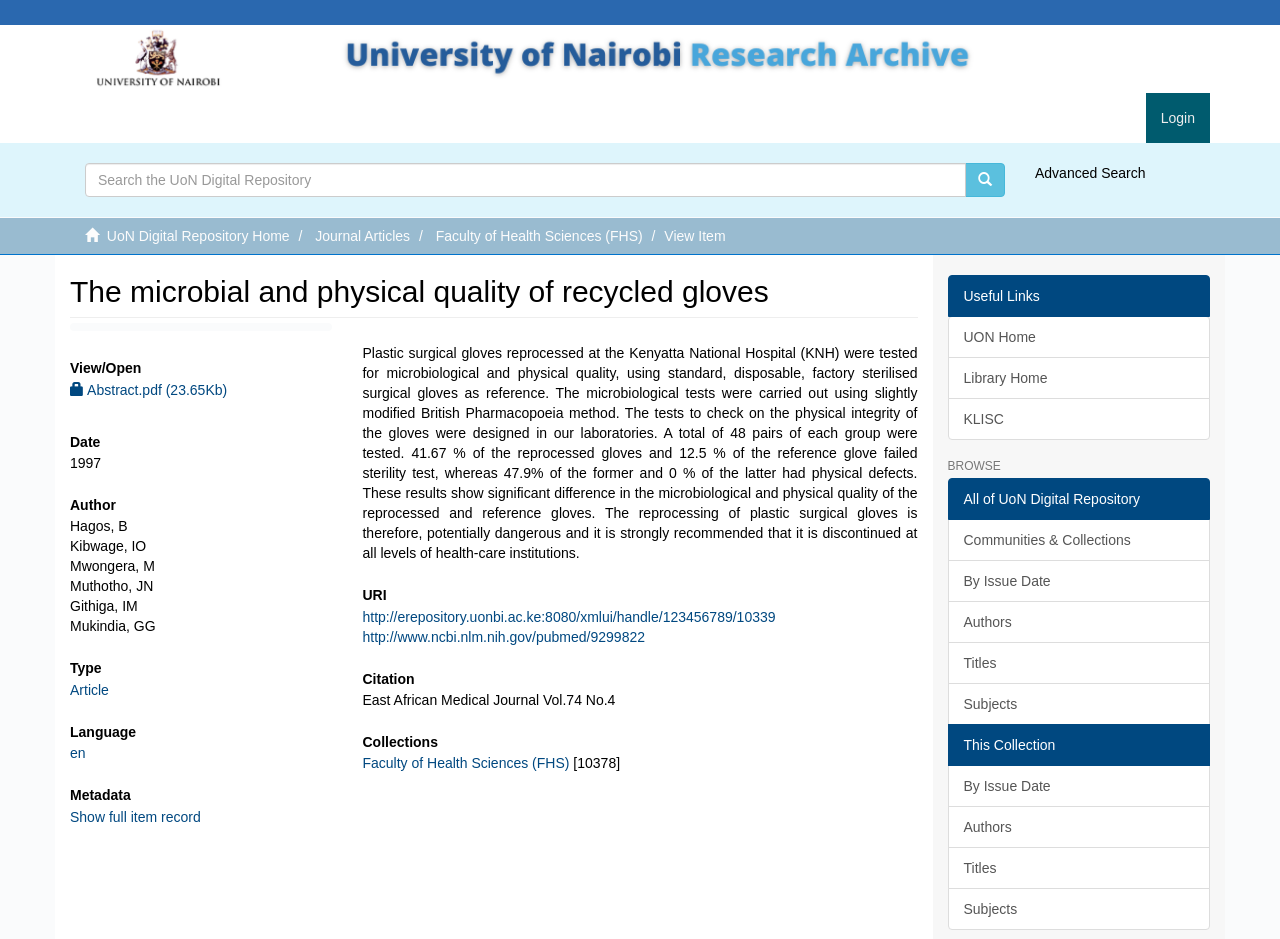Identify the coordinates of the bounding box for the element that must be clicked to accomplish the instruction: "Login".

[0.895, 0.099, 0.945, 0.153]